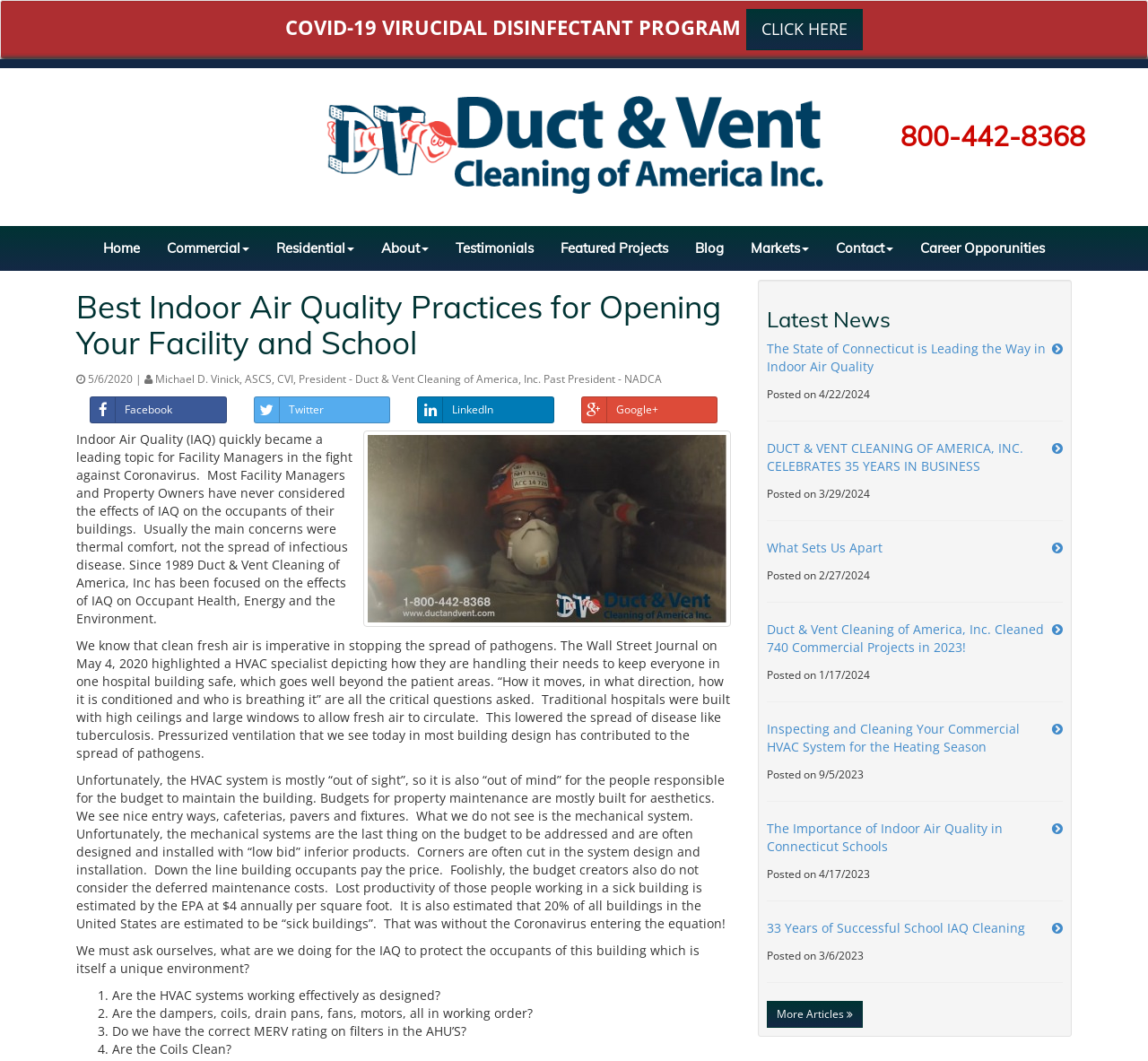What is the company name mentioned on the webpage?
Give a single word or phrase as your answer by examining the image.

Duct and Vent Cleaning of America, Inc.